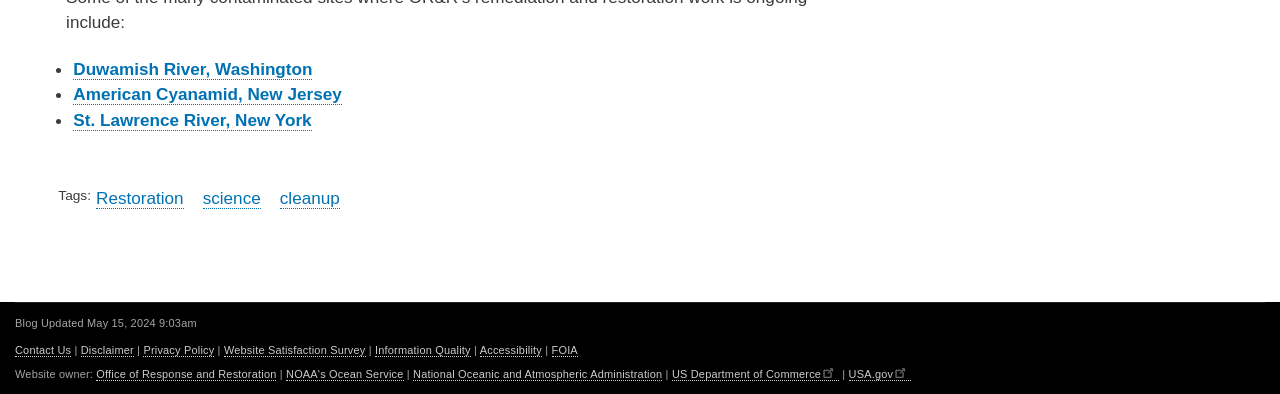Identify the bounding box coordinates of the part that should be clicked to carry out this instruction: "Open the search area".

None